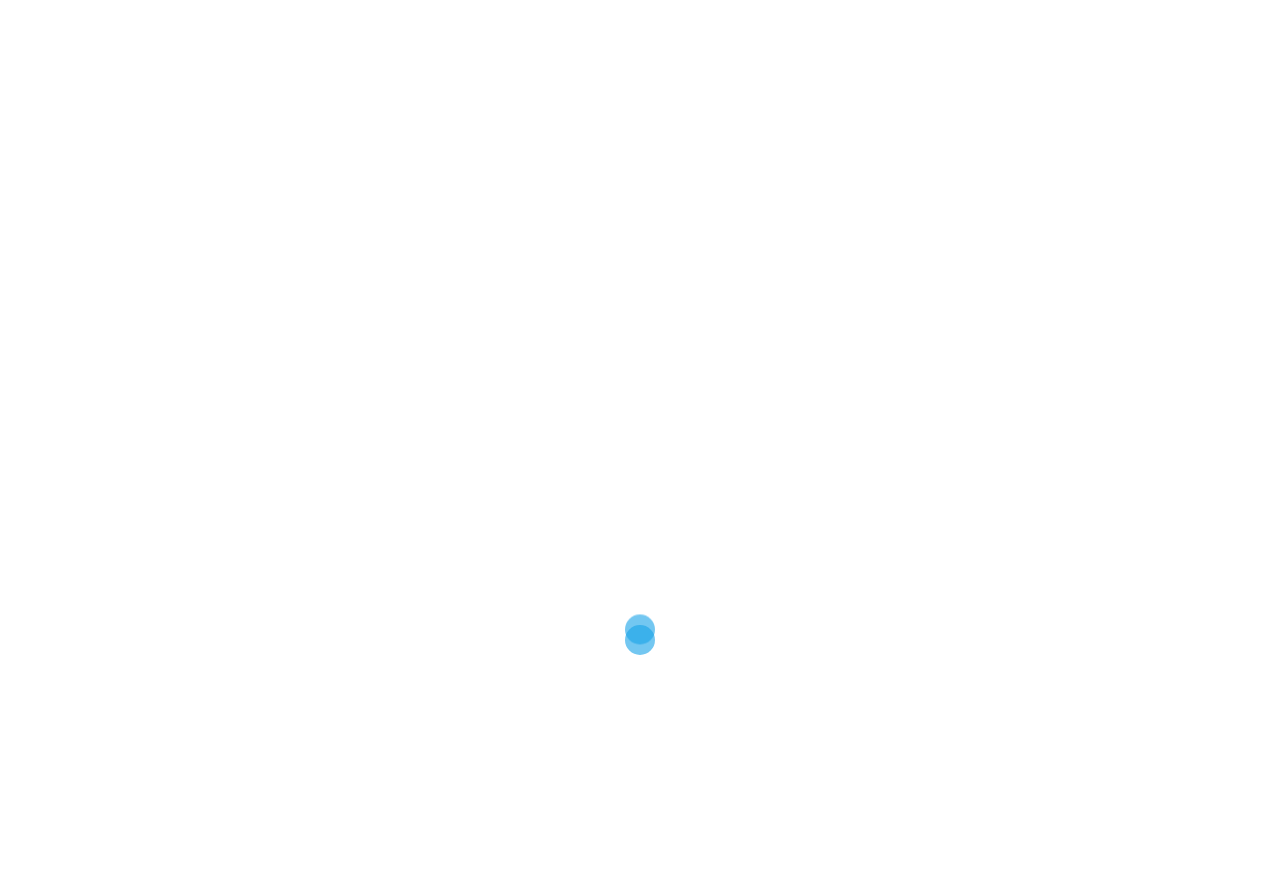What is the author of the article?
Refer to the image and give a detailed answer to the query.

I determined the author of the article by looking at the link element with the text ' Mike Angelos' below the heading '5 Gadgets You Need Around Your Pool', which is likely to be the author's name.